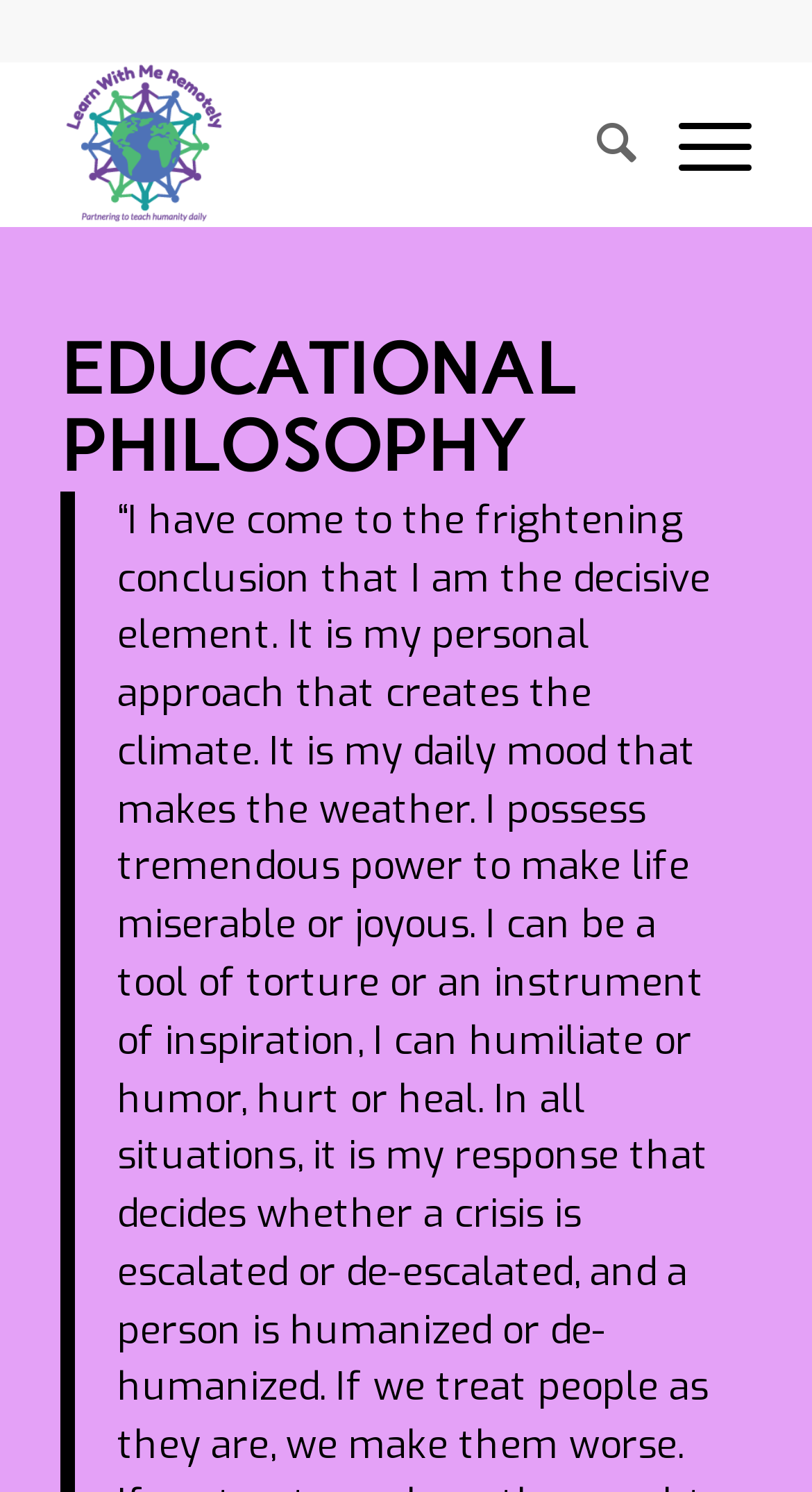Please respond to the question using a single word or phrase:
Where is the search function located?

Top right